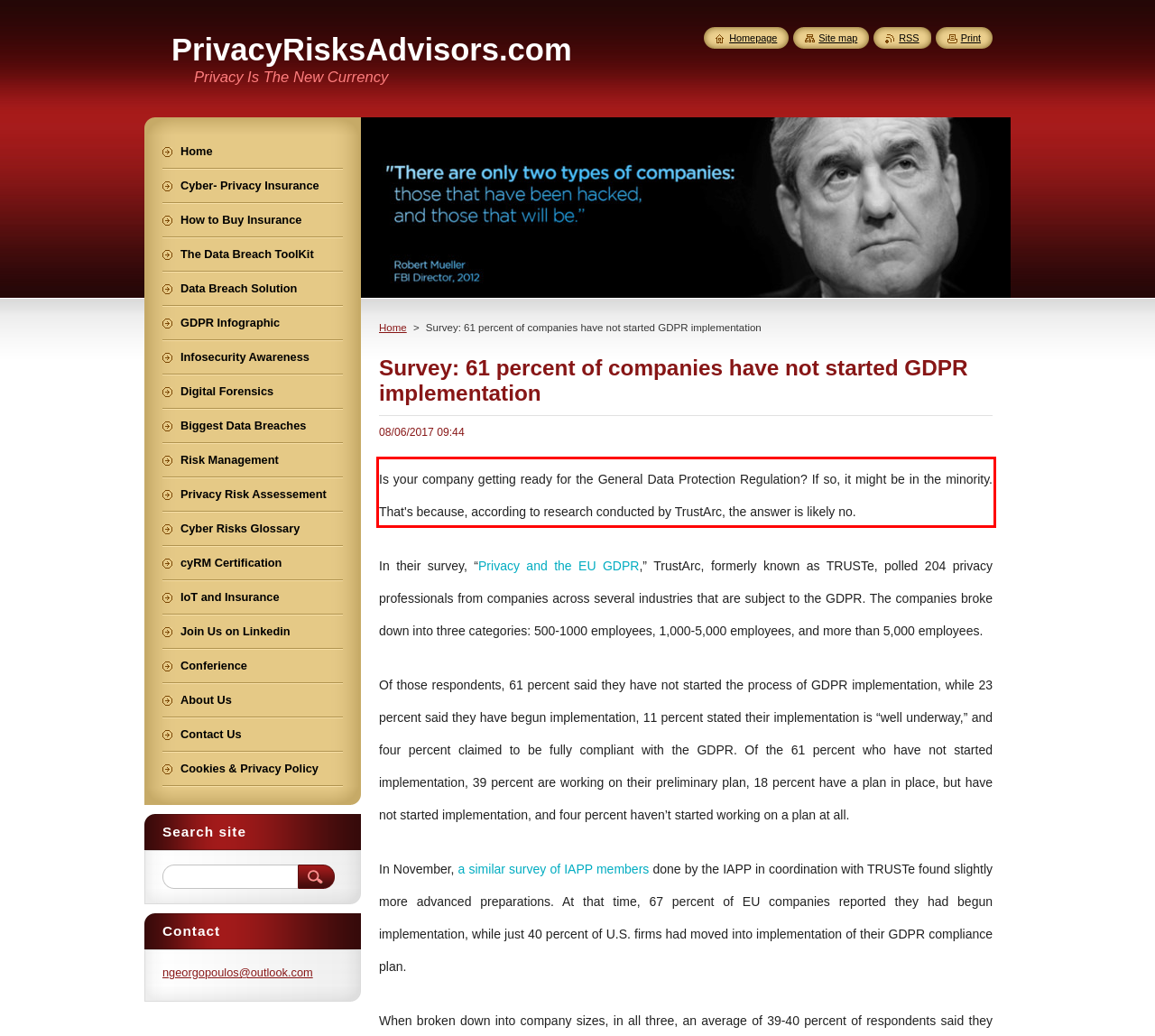Given a webpage screenshot with a red bounding box, perform OCR to read and deliver the text enclosed by the red bounding box.

Is your company getting ready for the General Data Protection Regulation? If so, it might be in the minority. That's because, according to research conducted by TrustArc, the answer is likely no.